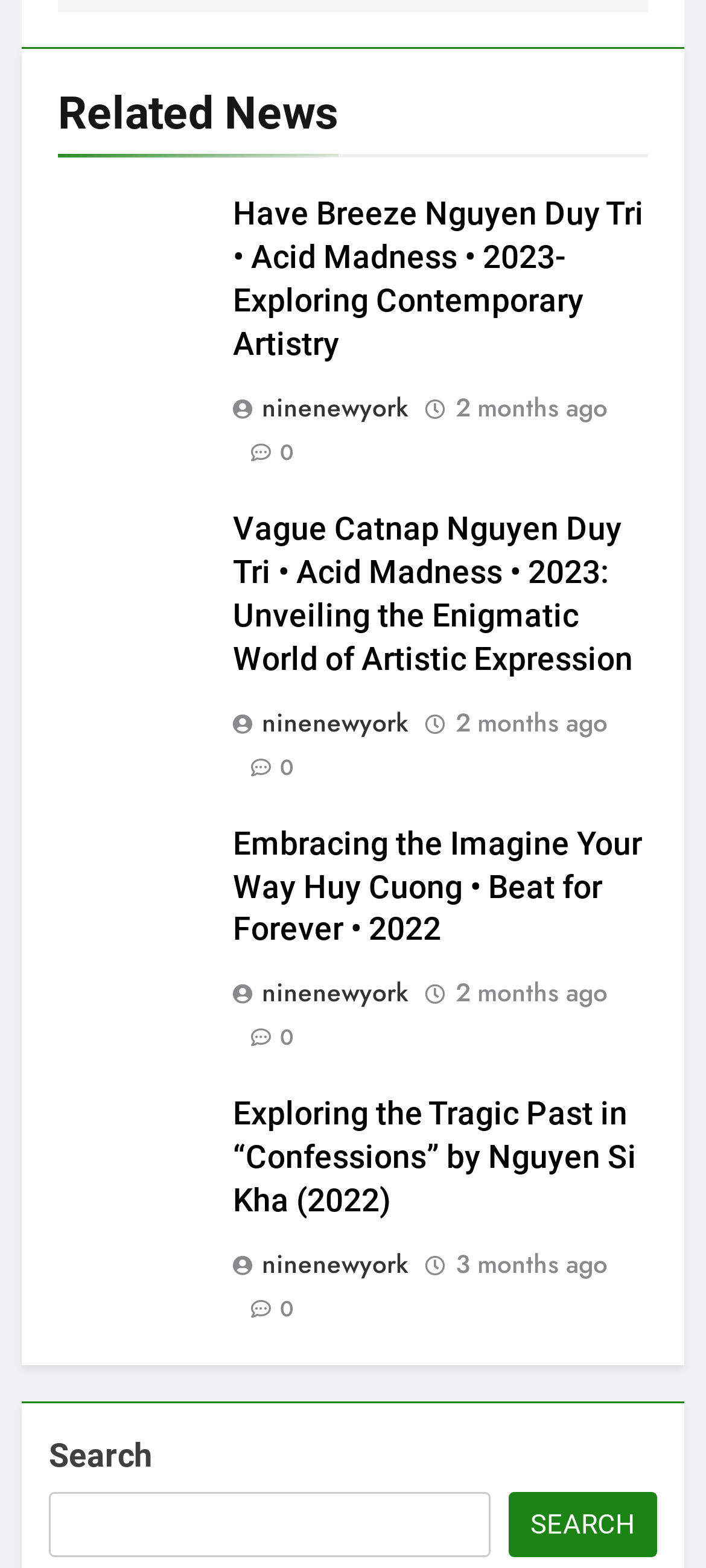What is the function of the button at the bottom of the webpage?
Look at the screenshot and respond with a single word or phrase.

Search